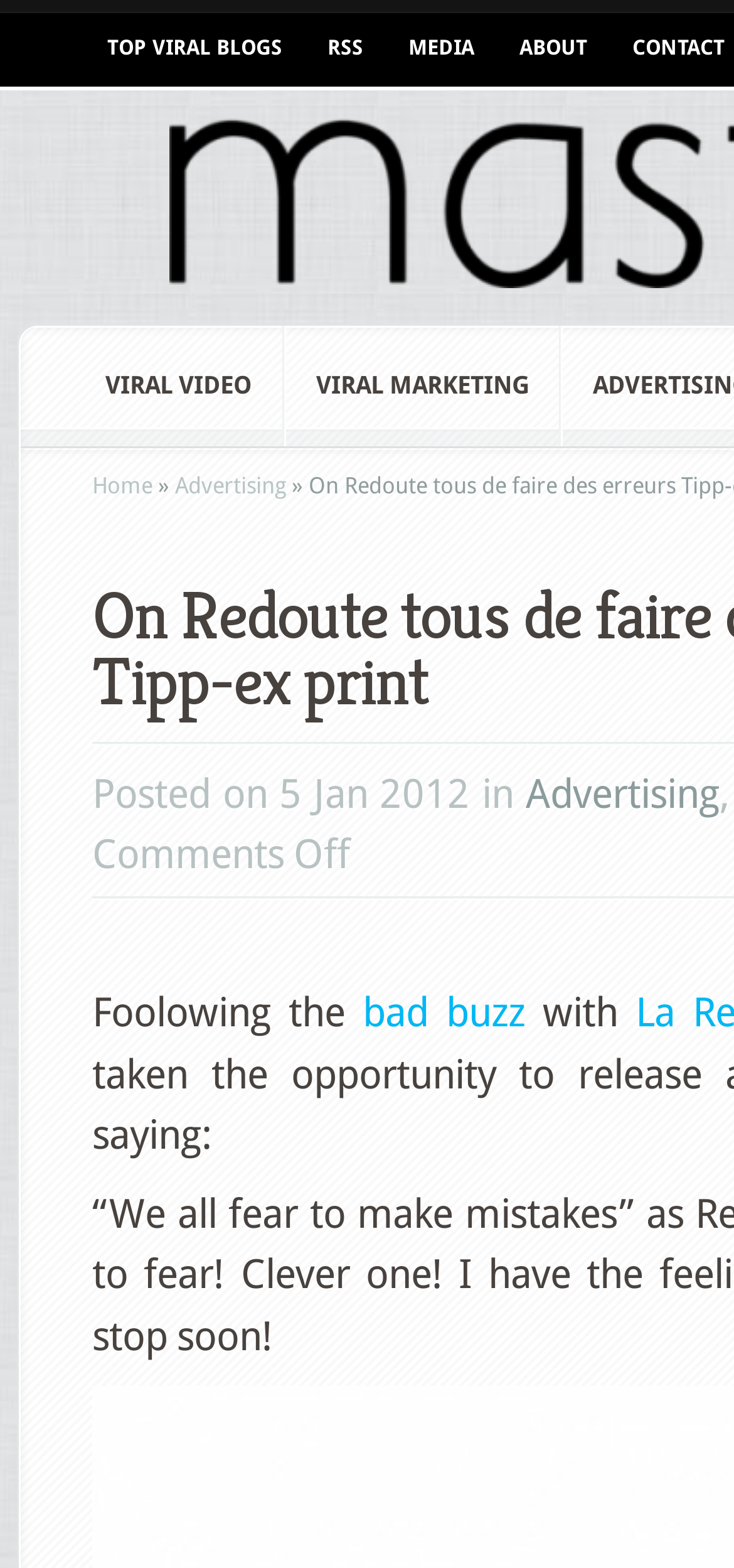Please determine the bounding box coordinates of the element's region to click in order to carry out the following instruction: "go to top viral blogs". The coordinates should be four float numbers between 0 and 1, i.e., [left, top, right, bottom].

[0.115, 0.0, 0.415, 0.055]